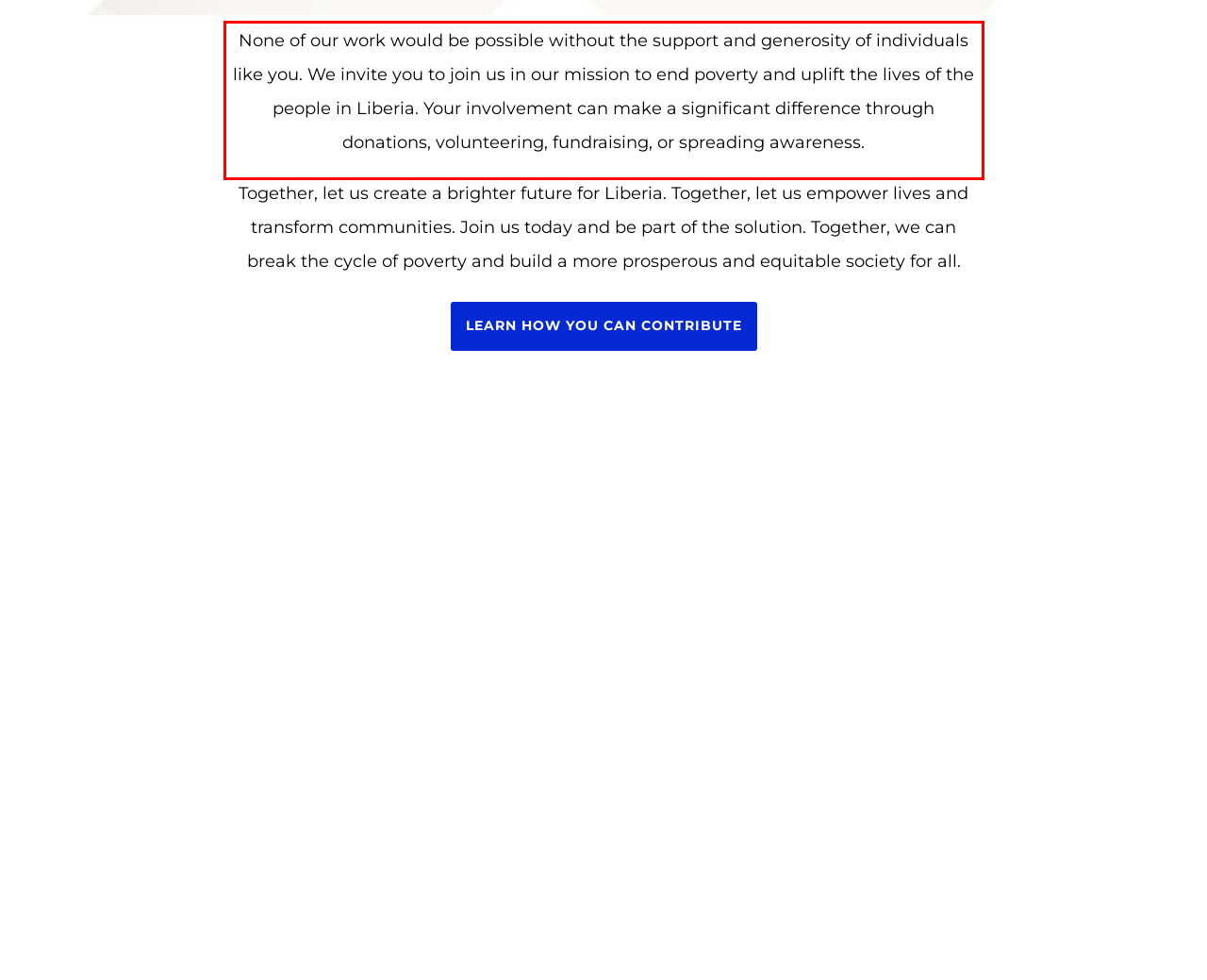Observe the screenshot of the webpage, locate the red bounding box, and extract the text content within it.

None of our work would be possible without the support and generosity of individuals like you. We invite you to join us in our mission to end poverty and uplift the lives of the people in Liberia. Your involvement can make a significant difference through donations, volunteering, fundraising, or spreading awareness.